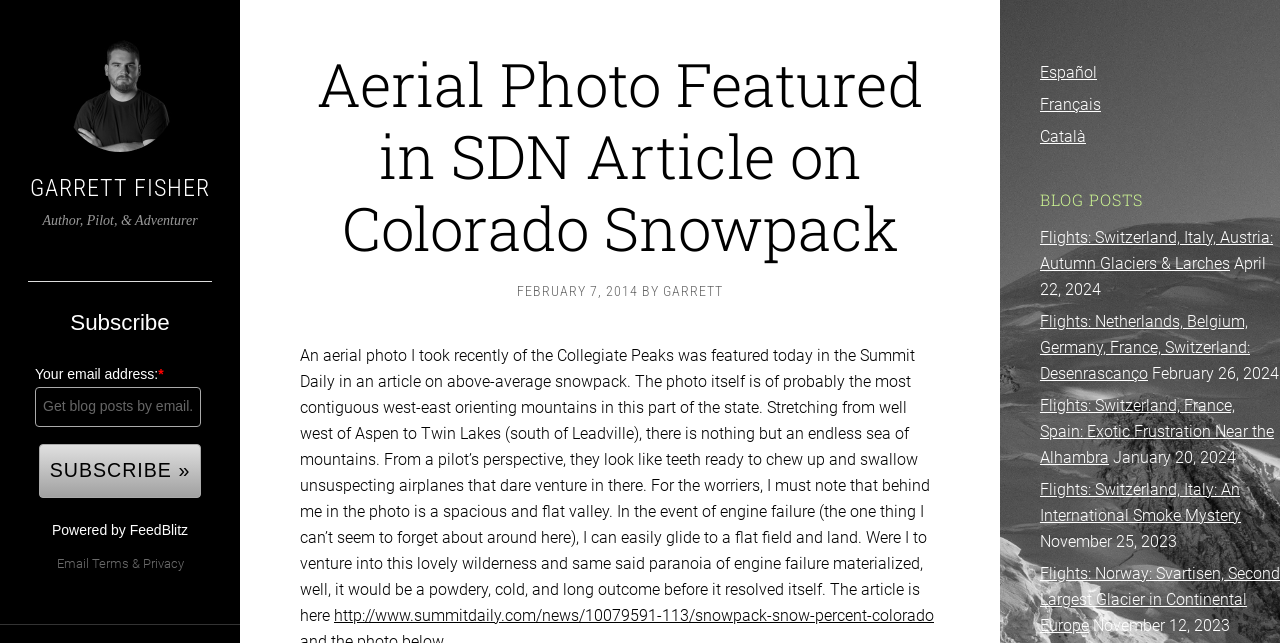Could you locate the bounding box coordinates for the section that should be clicked to accomplish this task: "Visit the website in Español".

[0.812, 0.098, 0.857, 0.128]